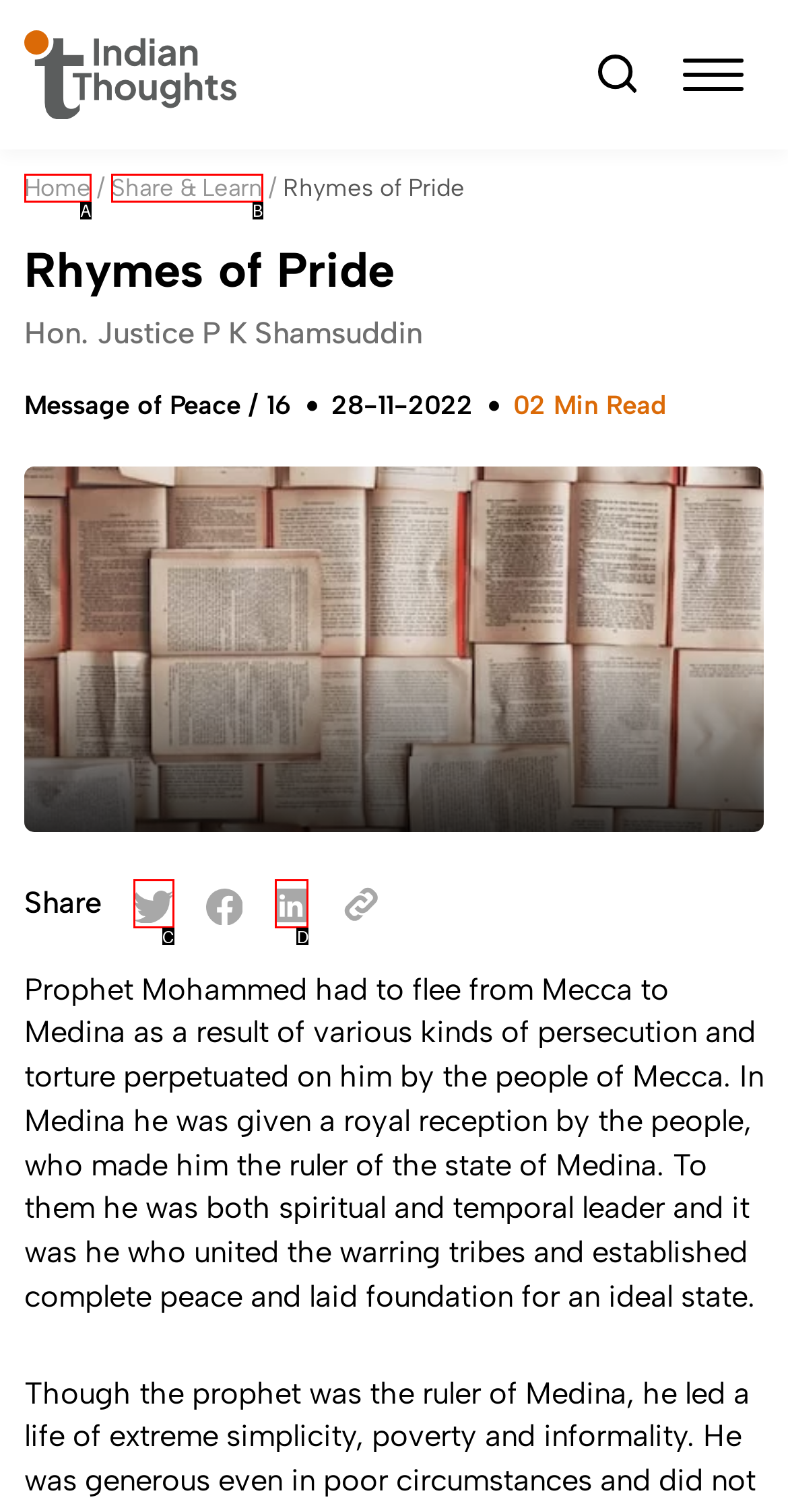From the given choices, determine which HTML element matches the description: Share & Learn. Reply with the appropriate letter.

B